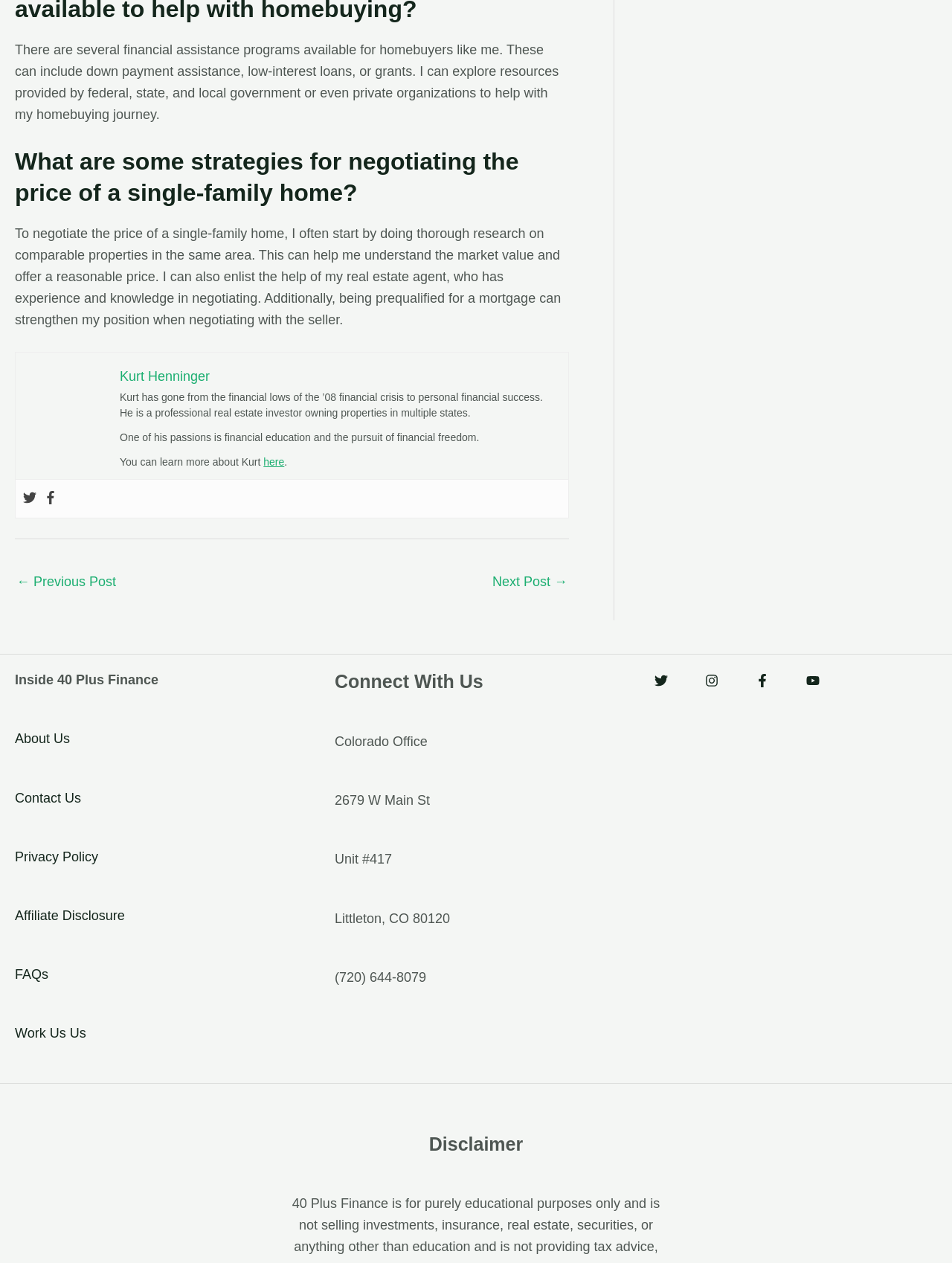What is the name of the website?
Look at the screenshot and respond with one word or a short phrase.

40 Plus Finance